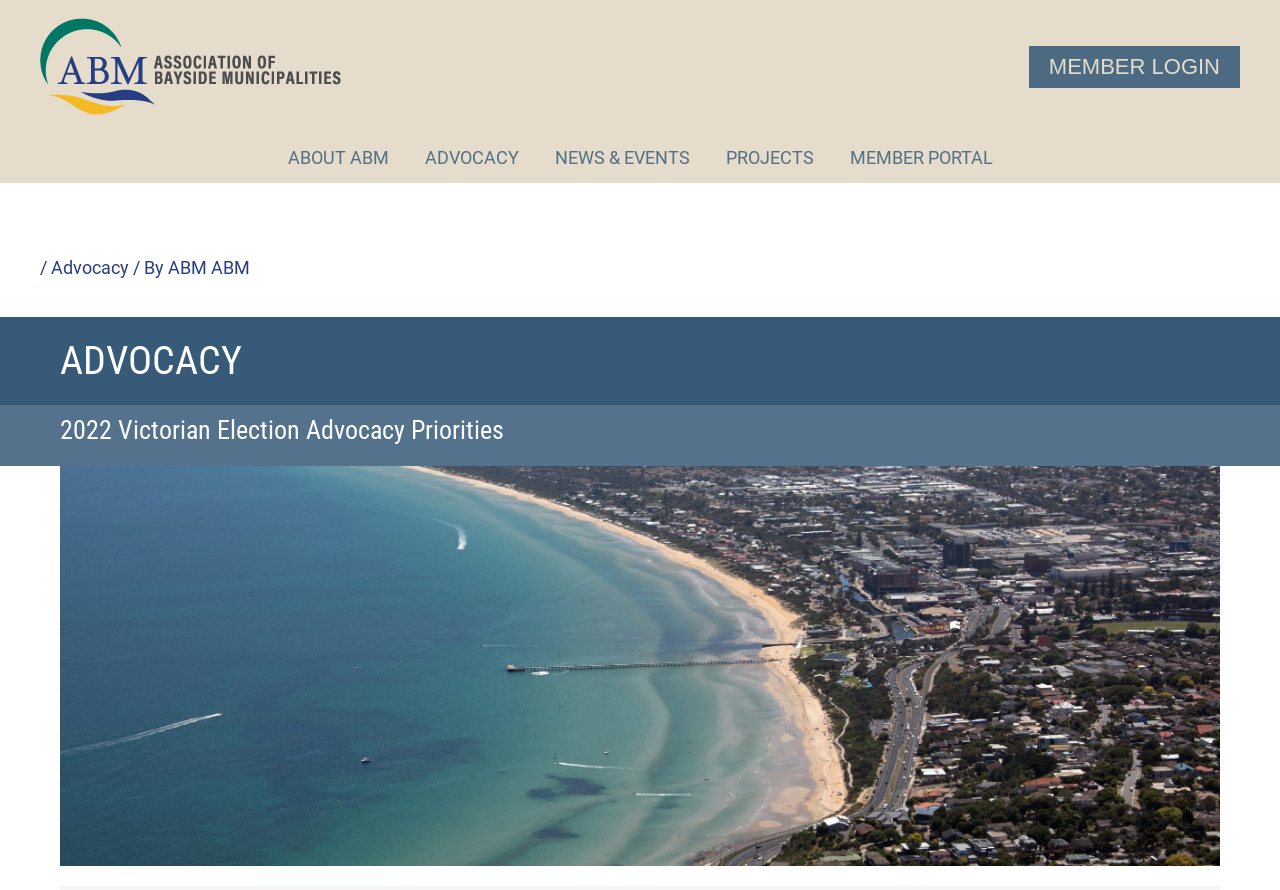Determine the bounding box coordinates of the area to click in order to meet this instruction: "explore advocacy priorities".

[0.047, 0.466, 0.953, 0.501]